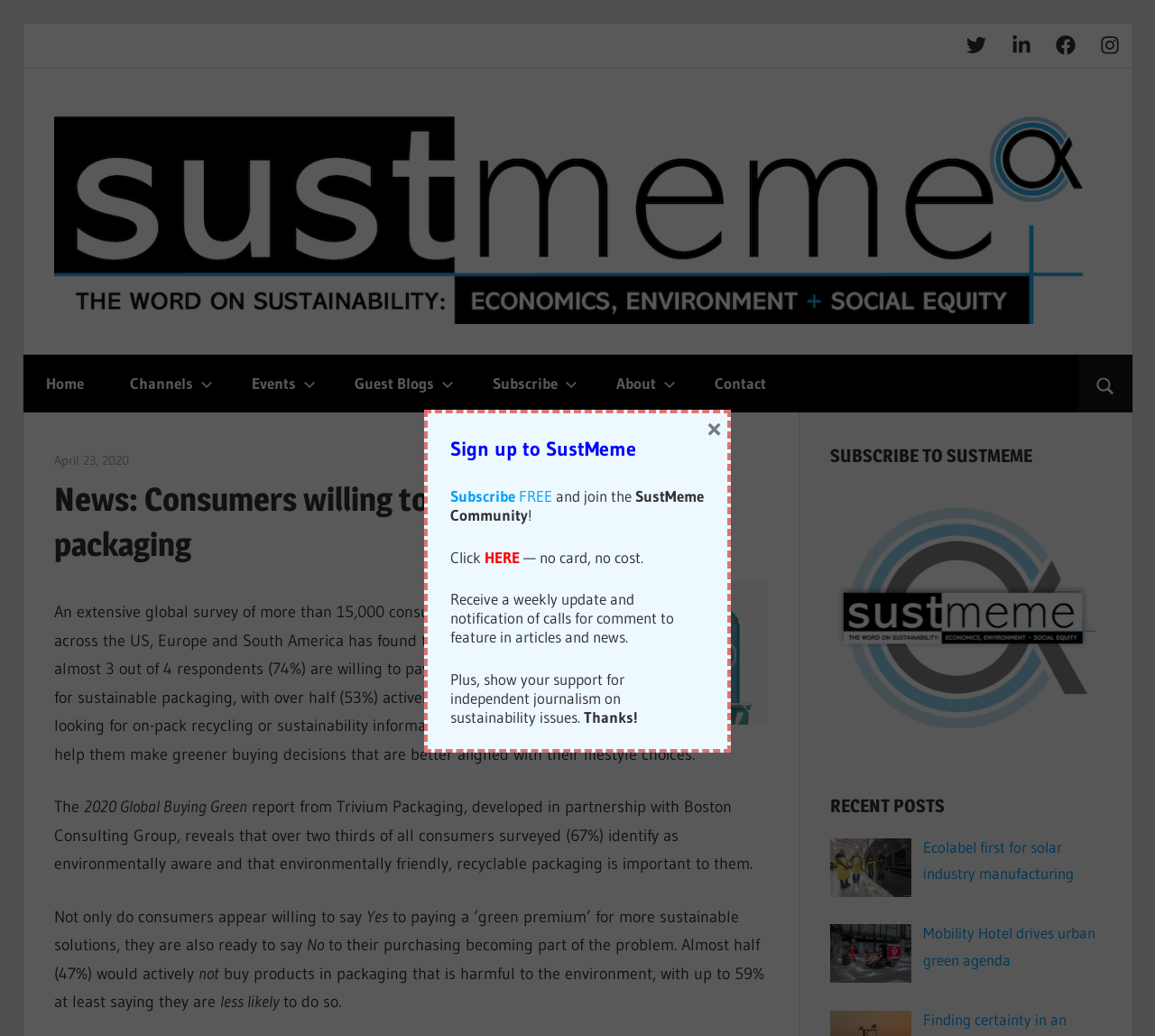Predict the bounding box for the UI component with the following description: "Events".

[0.198, 0.343, 0.287, 0.398]